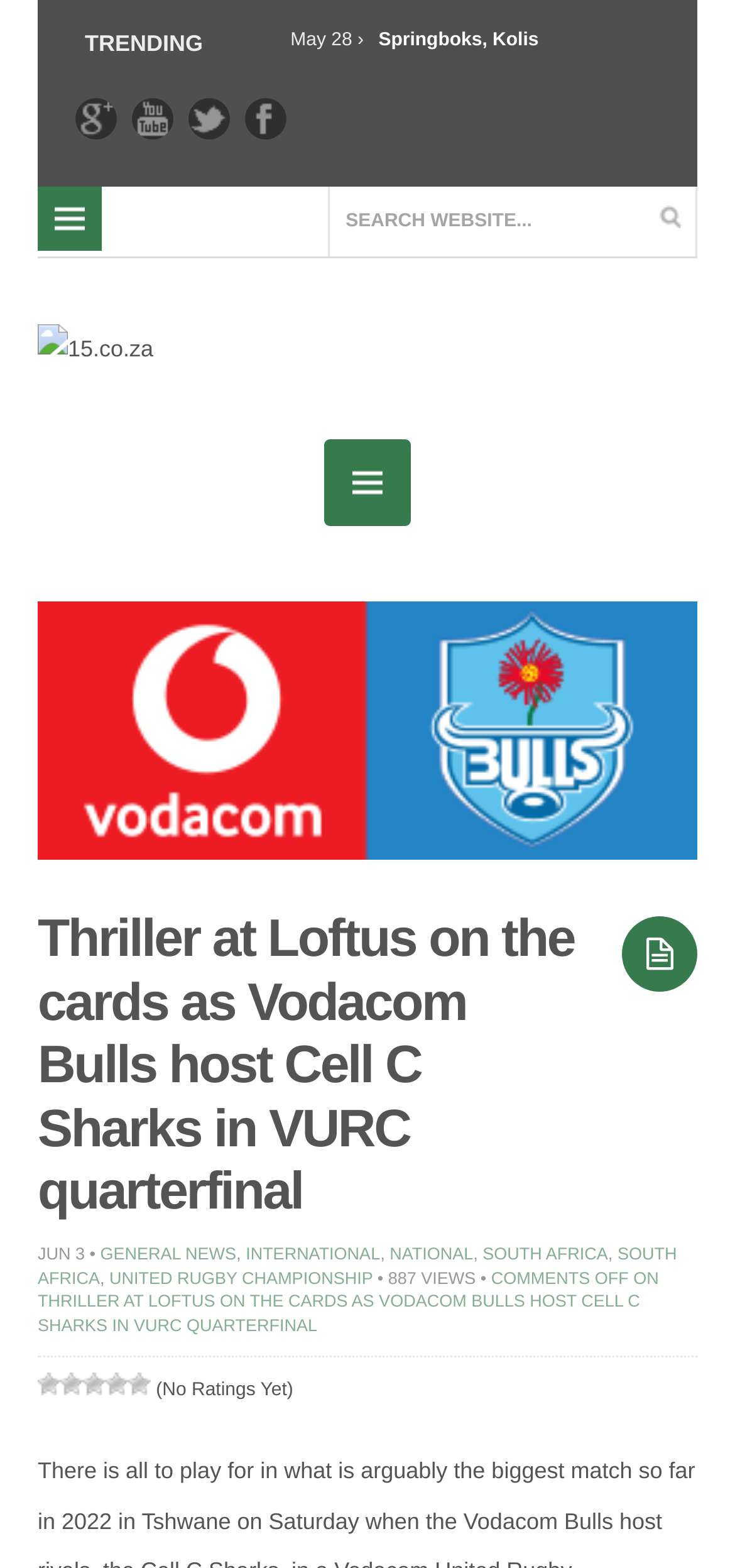Analyze the image and answer the question with as much detail as possible: 
How many views does this article have?

The webpage displays the view count of the article as '• 887 VIEWS •', which indicates that the article has been viewed 887 times.